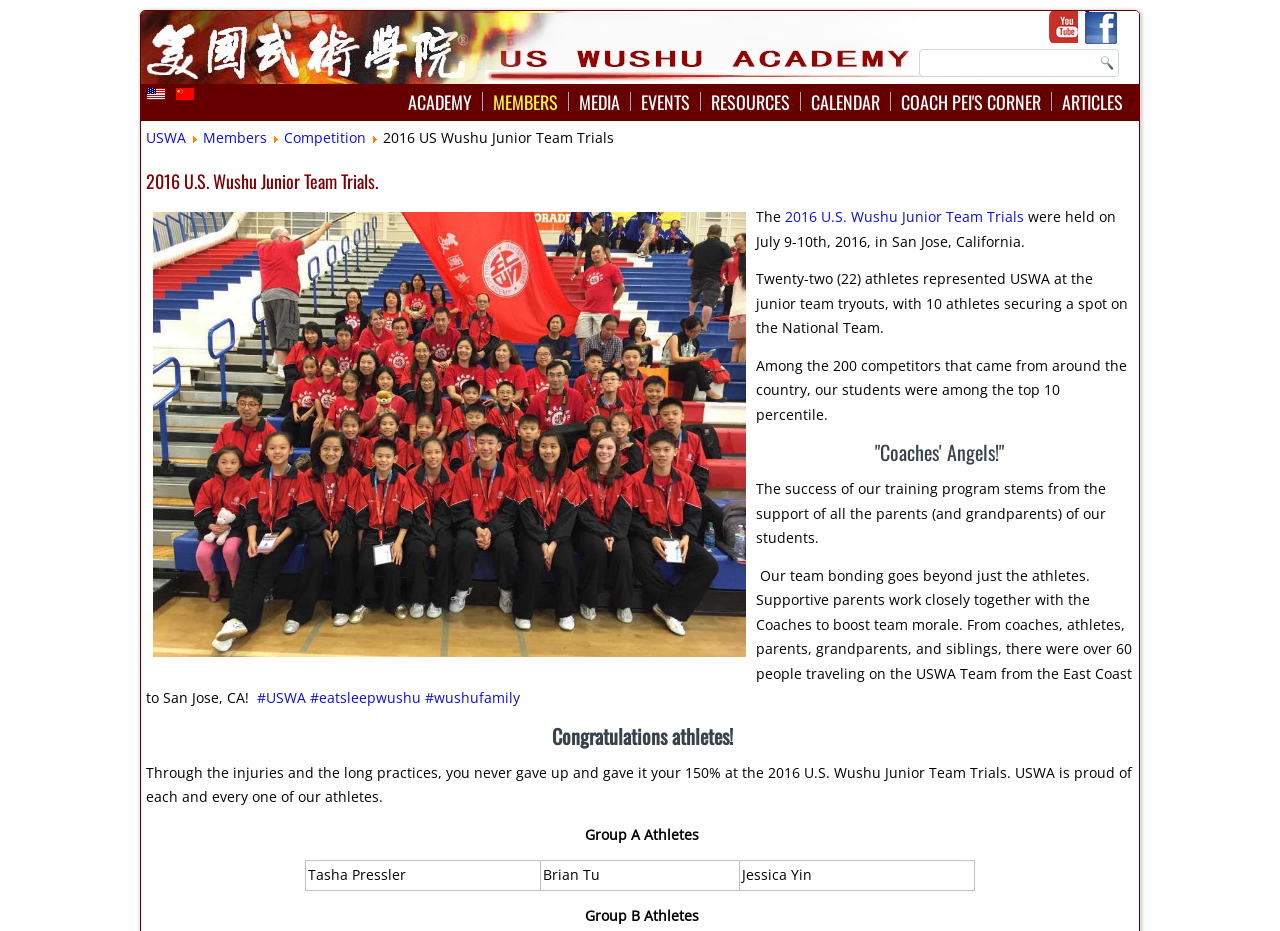Describe all the visual and textual components of the webpage comprehensively.

The webpage is about the US Wushu Academy, a resource for Wushu and Taiji in the Nation's Capitol. At the top, there are two links and a static text element, followed by a textbox and a button. Below these elements, there are two language options, English (USA) and 中文（简体）, each with an accompanying image.

The main navigation menu is located below the language options, consisting of eight links: ACADEMY, MEMBERS, MEDIA, EVENTS, RESOURCES, CALENDAR, COACH PEI'S CORNER, and ARTICLES. The ARTICLES link leads to a section with an article about the 2016 US Wushu Junior Team Trials.

In the article section, there is a heading that reads "2016 U.S. Wushu Junior Team Trials." Below the heading, there is an image related to the event, followed by several paragraphs of text describing the trials. The text mentions that the event was held on July 9-10th, 2016, in San Jose, California, and that 22 athletes represented USWA at the junior team tryouts, with 10 athletes securing a spot on the National Team.

The article also includes quotes and congratulations to the athletes, as well as a table listing the names of the athletes, divided into Group A and Group B. Throughout the article, there are several links to related topics, such as USWA, Members, and Competition.

Overall, the webpage appears to be a news article or blog post about the US Wushu Academy and its athletes' achievements in the 2016 US Wushu Junior Team Trials.